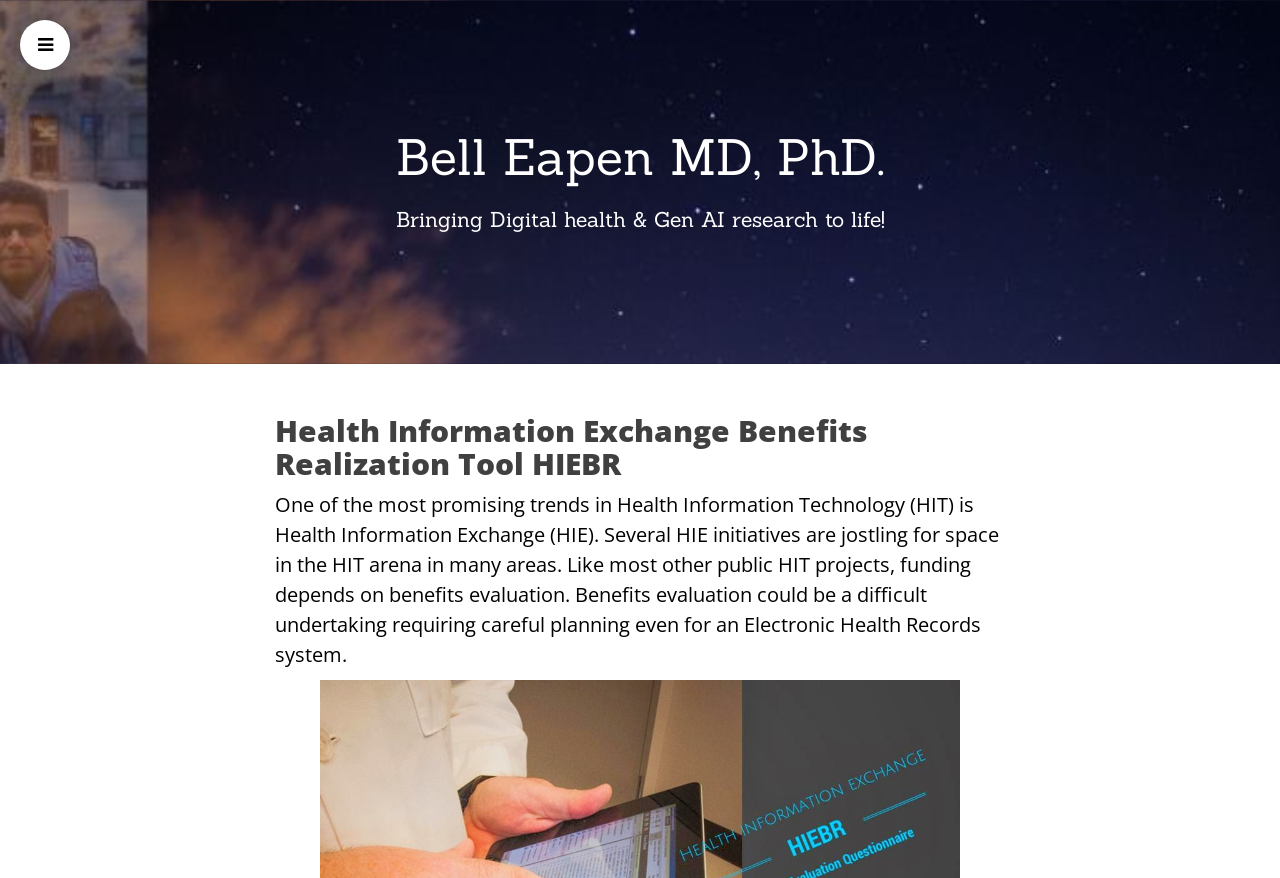Use a single word or phrase to answer the question: 
What is the theme of the webpage?

Digital health and Gen AI research